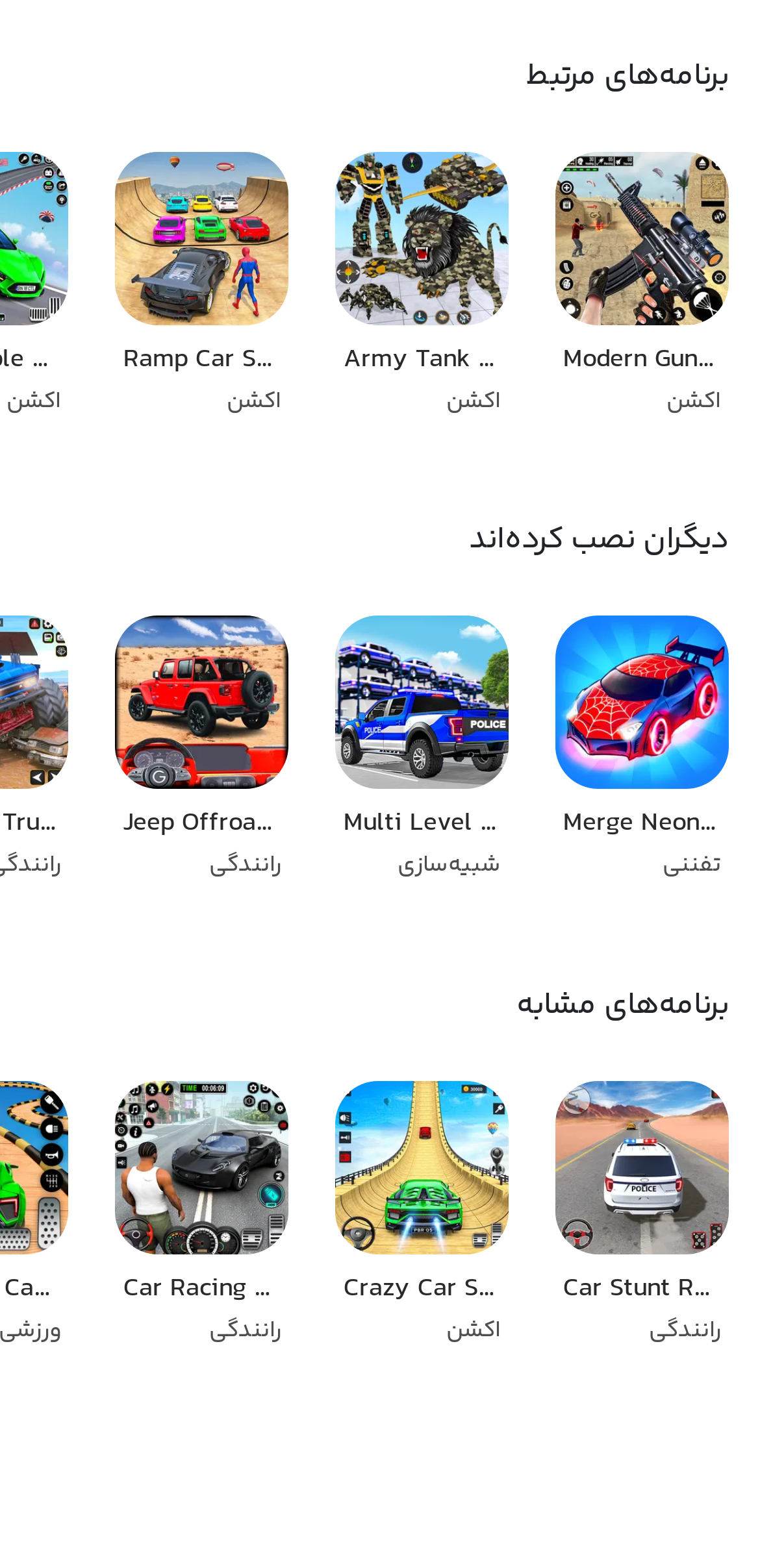What type of graphics does the game have?
Please respond to the question with a detailed and thorough explanation.

According to the webpage, the game features stunning 3D graphics, which suggests that the game has high-quality, three-dimensional visuals.